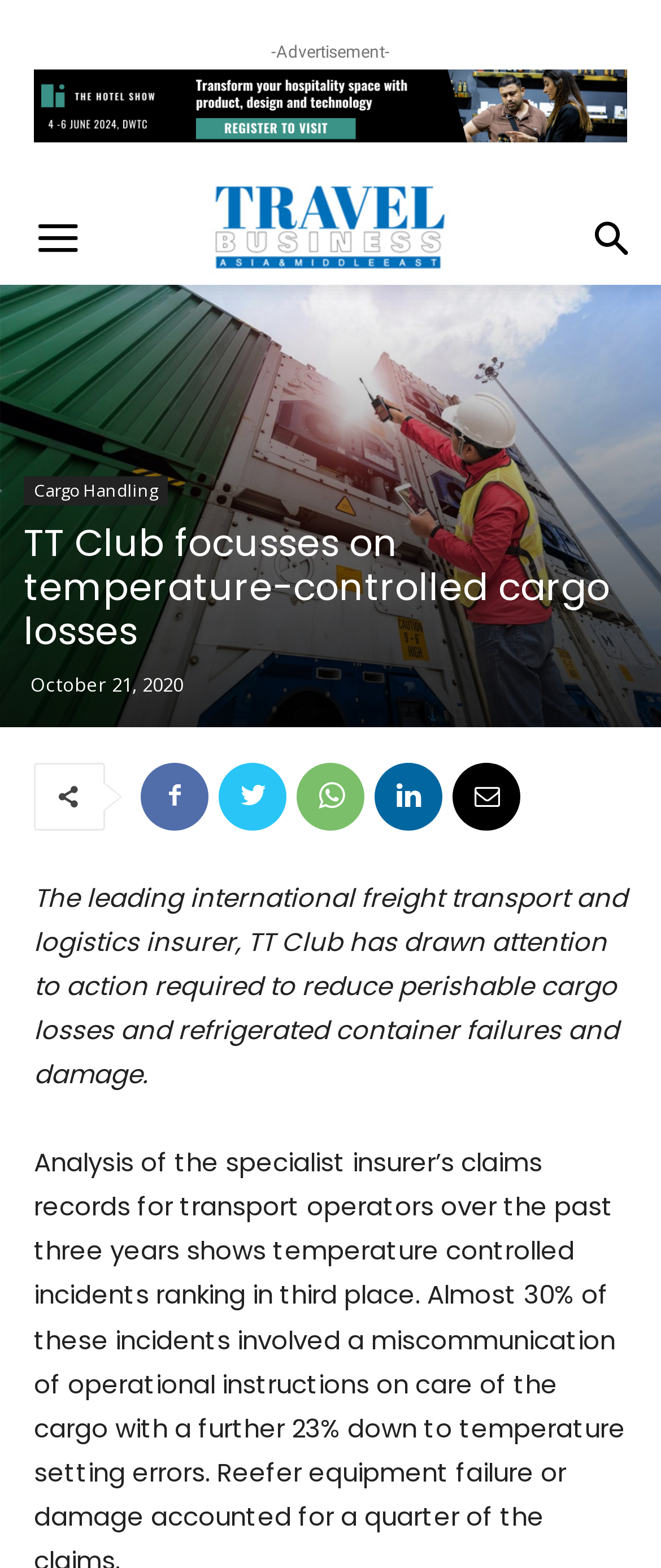Please determine the bounding box coordinates for the UI element described here. Use the format (top-left x, top-left y, bottom-right x, bottom-right y) with values bounded between 0 and 1: title="Cargo Handling"

[0.0, 0.182, 1.0, 0.463]